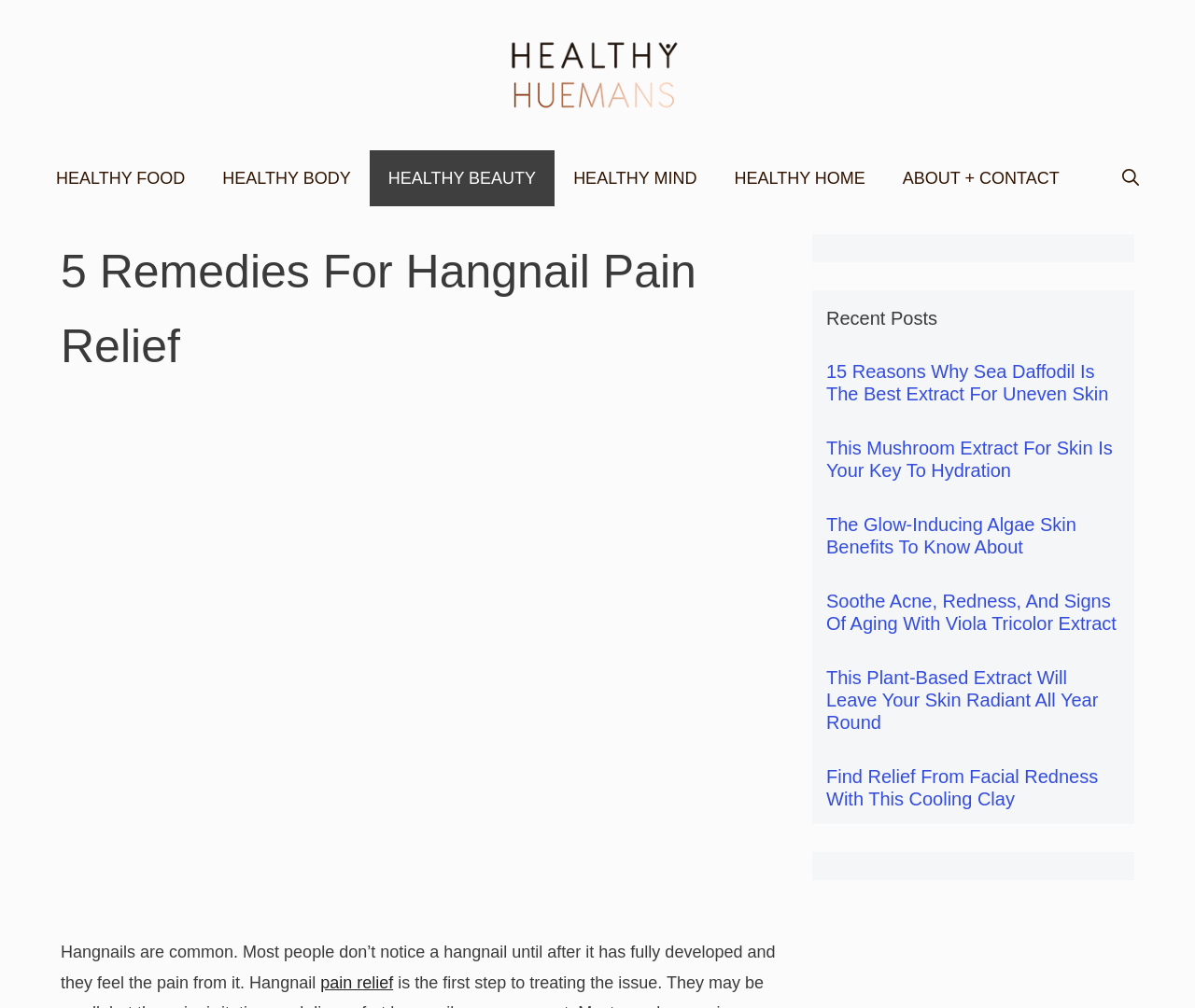Please determine the bounding box coordinates of the element to click in order to execute the following instruction: "Click on the 'HEALTHY FOOD' link". The coordinates should be four float numbers between 0 and 1, specified as [left, top, right, bottom].

[0.031, 0.149, 0.171, 0.205]